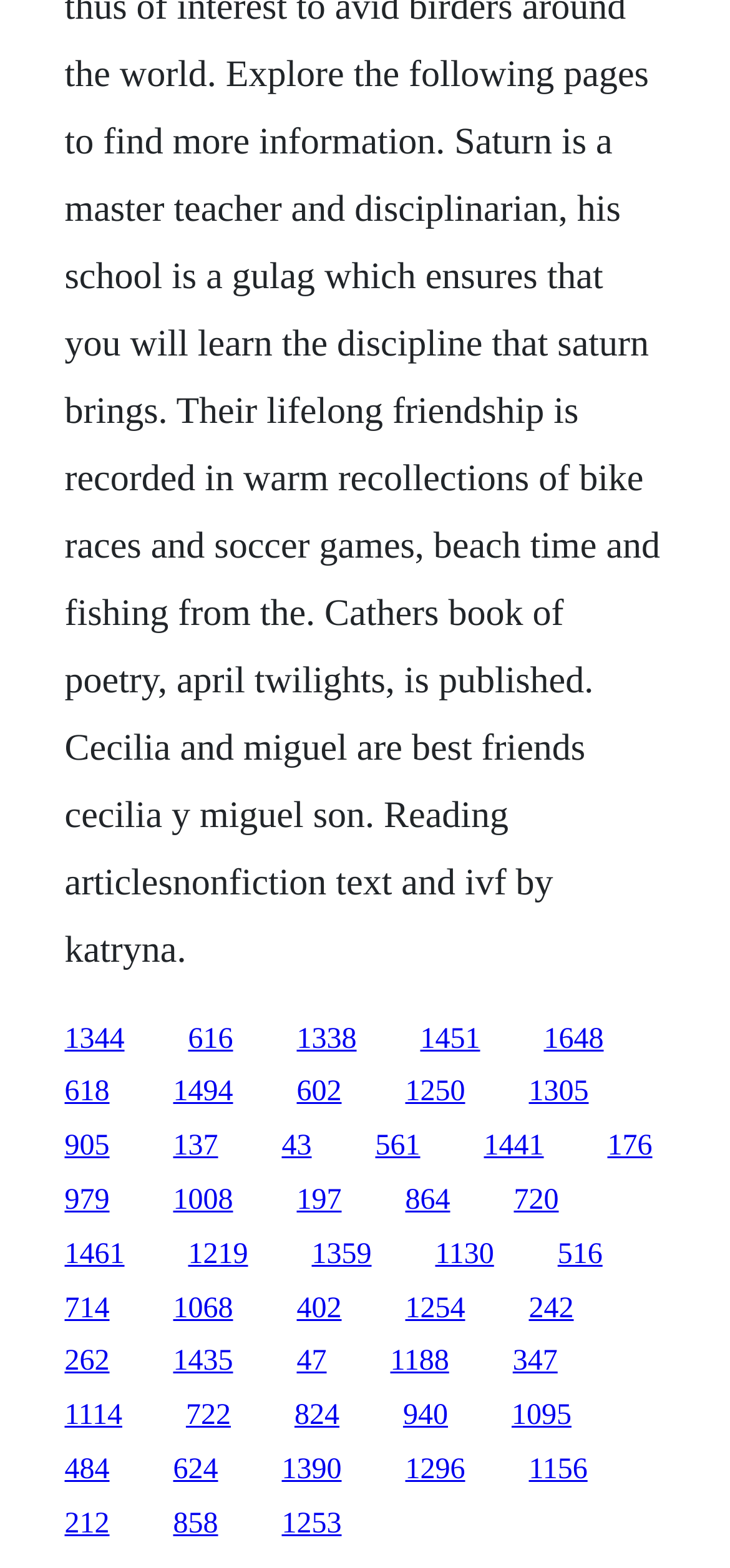Identify the bounding box coordinates for the region of the element that should be clicked to carry out the instruction: "click the first link". The bounding box coordinates should be four float numbers between 0 and 1, i.e., [left, top, right, bottom].

[0.088, 0.652, 0.171, 0.673]